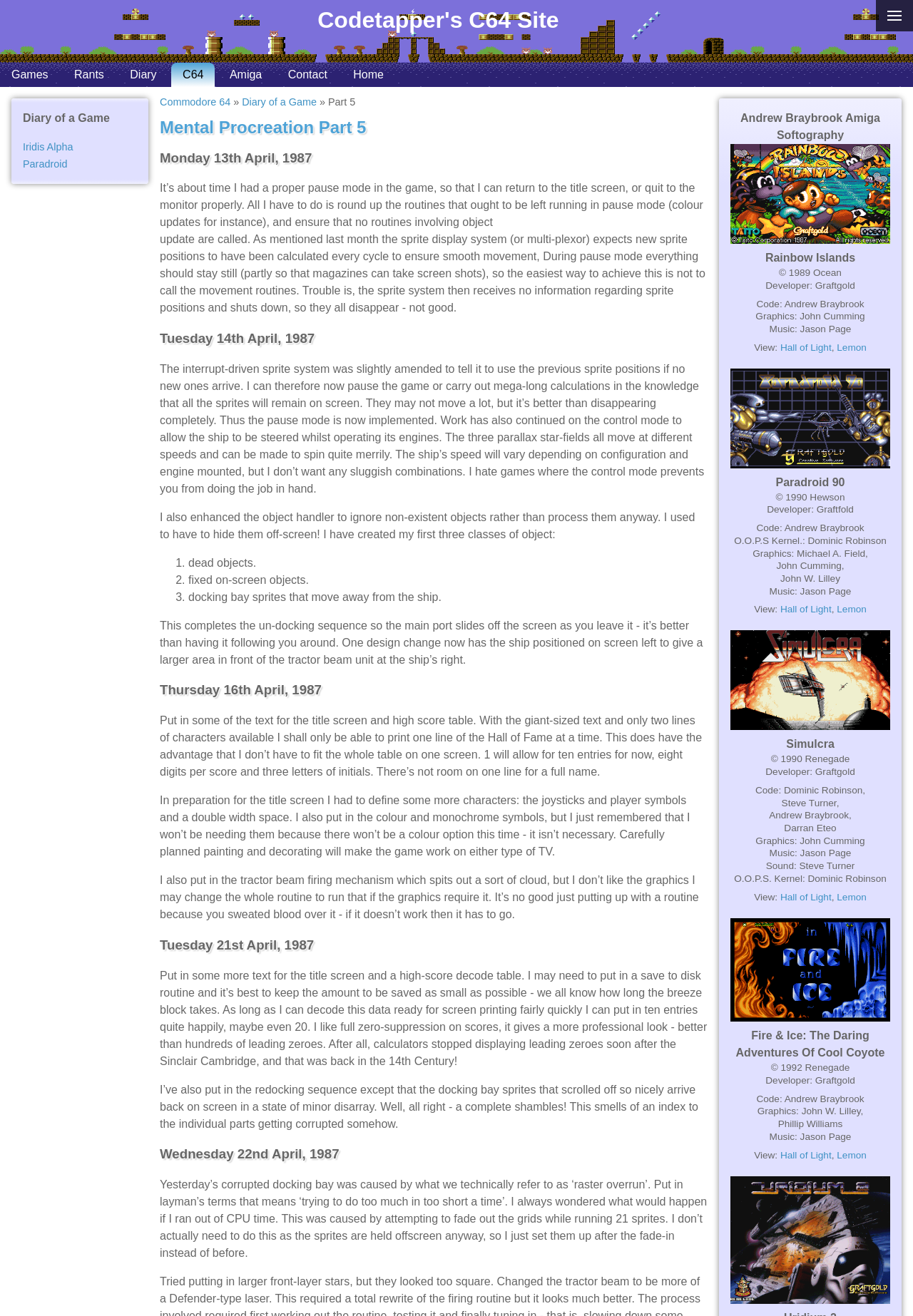Please determine the bounding box coordinates for the element that should be clicked to follow these instructions: "Click on 'Lemon'".

[0.917, 0.459, 0.949, 0.467]